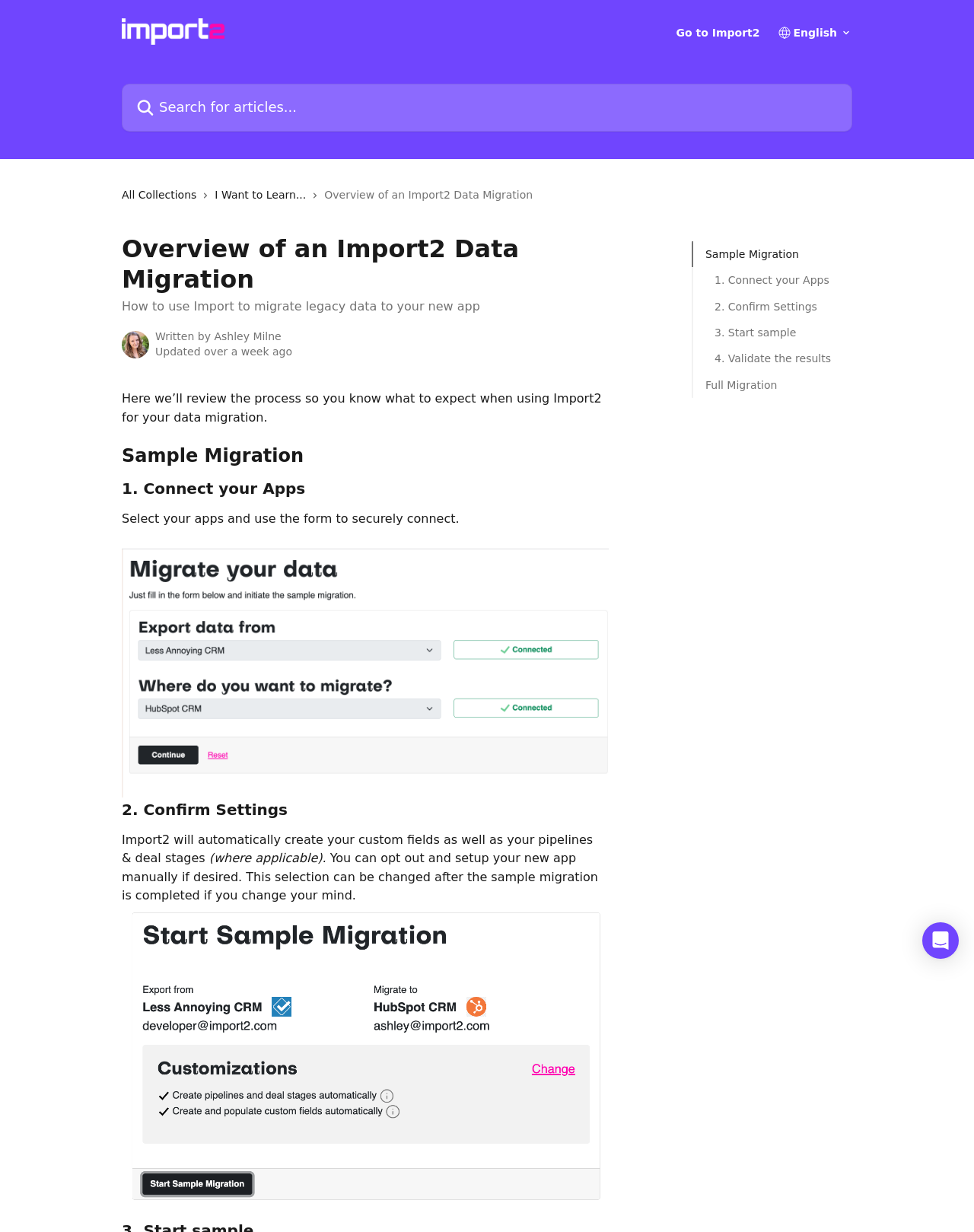Pinpoint the bounding box coordinates of the clickable element to carry out the following instruction: "Search for articles."

[0.125, 0.068, 0.875, 0.107]